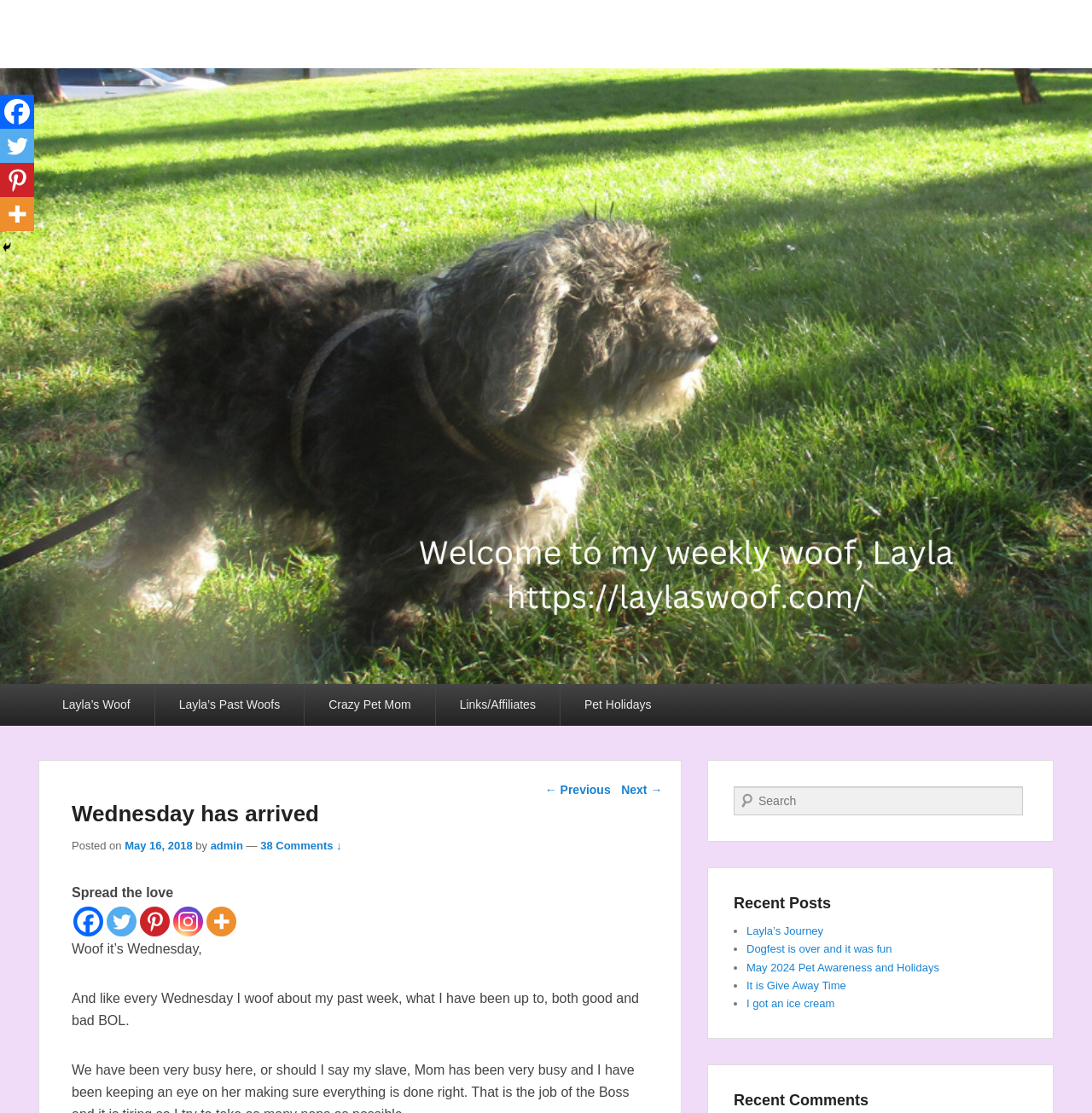Find the bounding box coordinates of the element to click in order to complete the given instruction: "Read the 'Wednesday has arrived' post."

[0.066, 0.716, 0.594, 0.752]